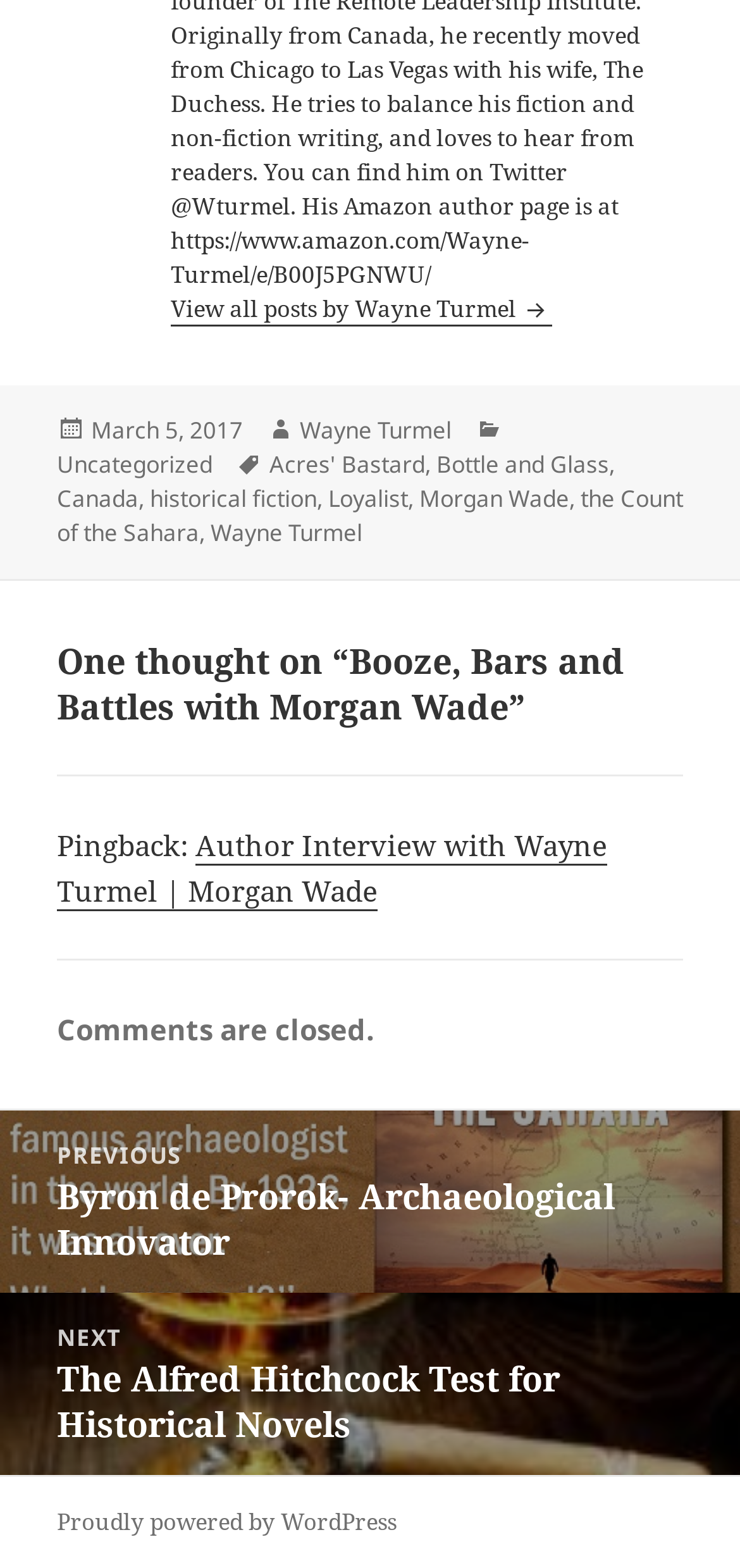Can you determine the bounding box coordinates of the area that needs to be clicked to fulfill the following instruction: "Visit the homepage of WordPress"?

[0.077, 0.96, 0.536, 0.982]